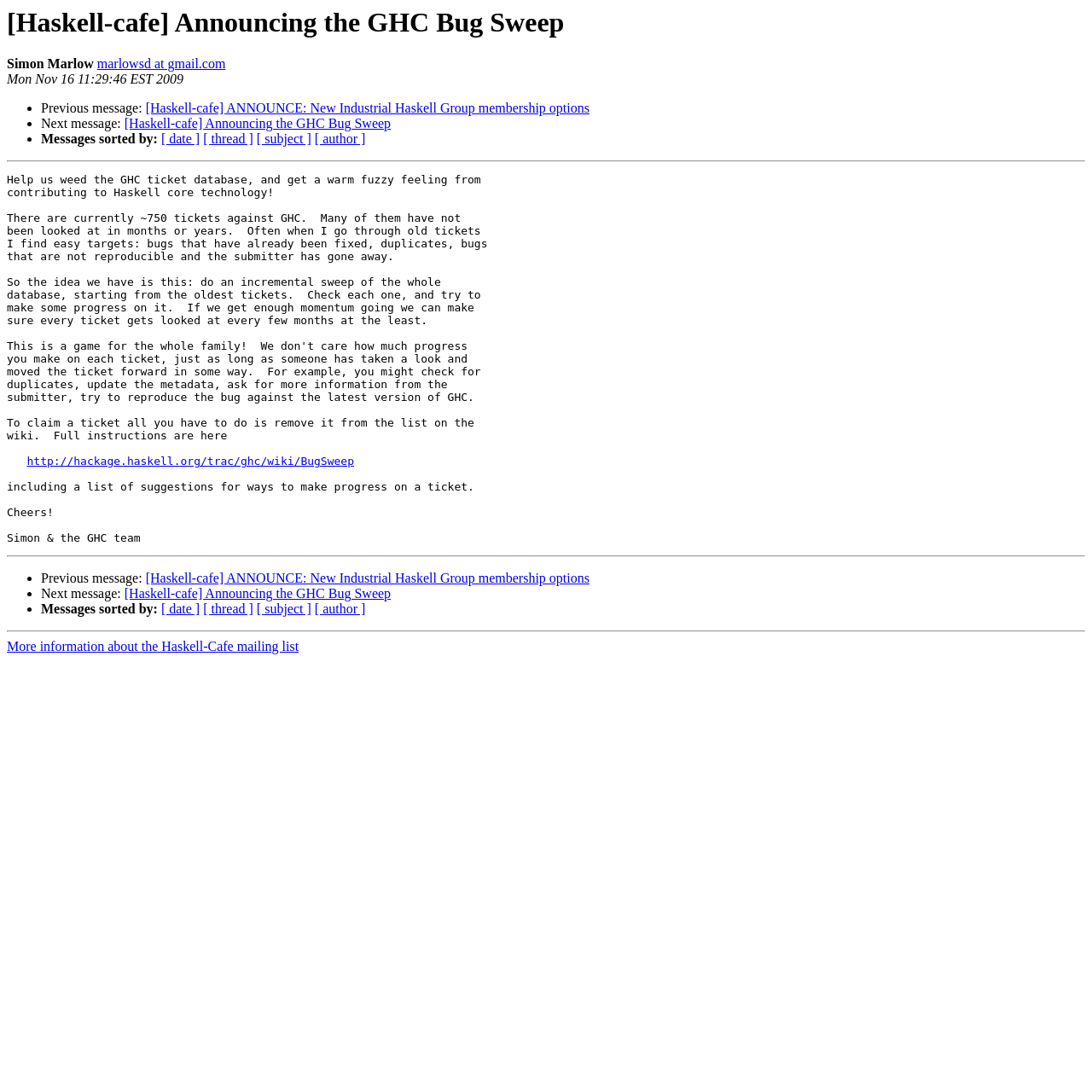Identify the bounding box coordinates of the specific part of the webpage to click to complete this instruction: "Sort messages by date".

[0.148, 0.121, 0.183, 0.134]